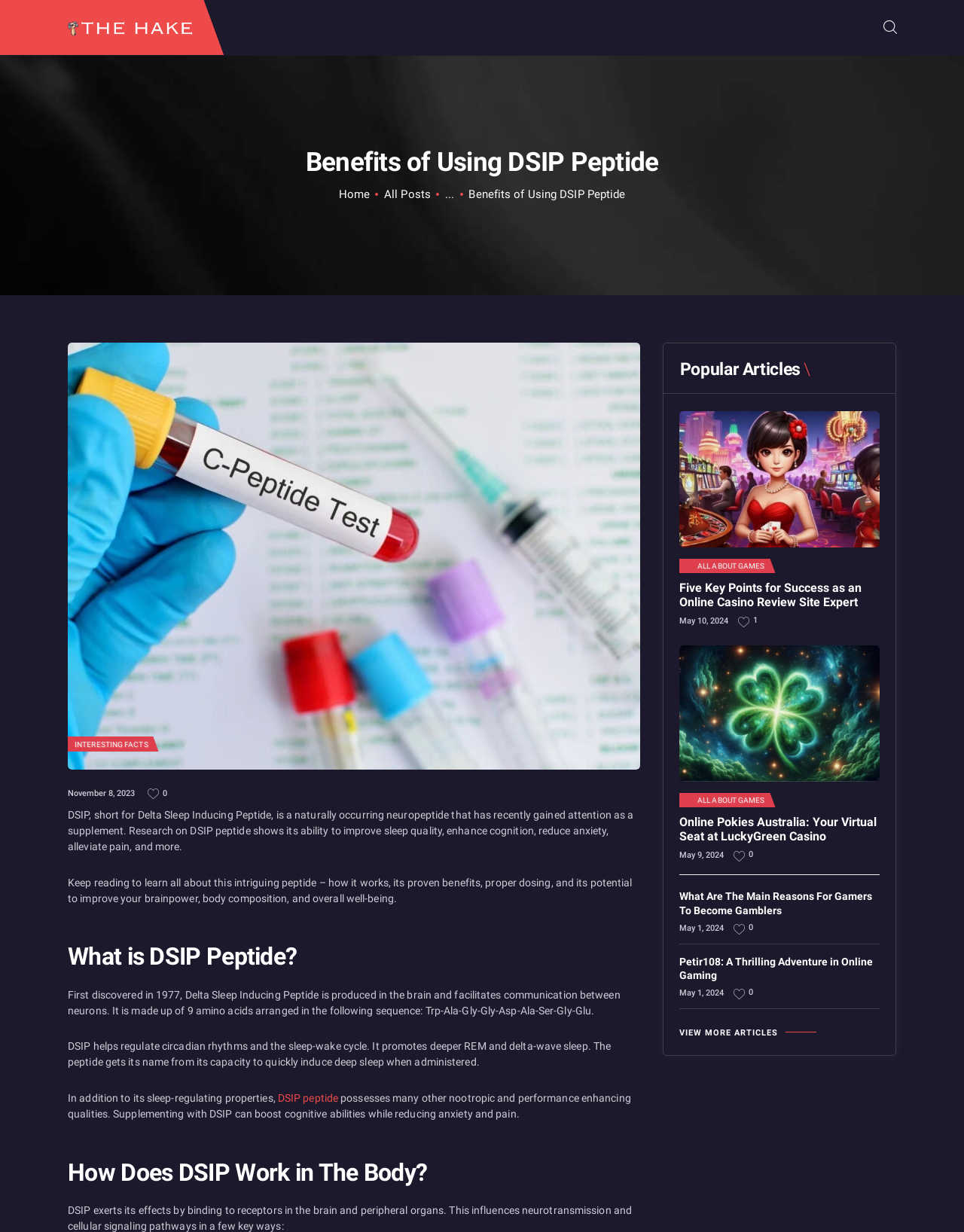Provide a comprehensive caption for the webpage.

This webpage is about the benefits of using DSIP peptide, a naturally occurring neuropeptide that has gained attention as a supplement. At the top of the page, there is a navigation menu with links to "Home", "All Posts", and other categories. Below the navigation menu, there is a heading that reads "Benefits of Using DSIP Peptide" and a brief introduction to DSIP peptide.

To the left of the introduction, there is an image. Below the introduction, there are several sections of text that discuss the benefits of DSIP peptide, including its ability to improve sleep quality, enhance cognition, reduce anxiety, and alleviate pain. There are also headings that break up the text into sections, such as "What is DSIP Peptide?" and "How Does DSIP Work in The Body?".

On the right side of the page, there is a section titled "Popular Articles" that features several articles with images, headings, and links to read more. Each article has a date and a number of views indicated by an icon. Below the popular articles section, there is a link to "VIEW MORE ARTICLES".

At the very top of the page, there is a search bar and a button with a magnifying glass icon. There are also several links to other pages, including "HOME", "ALL ABOUT GAMES", and "CONTACT", that are located at the top of the page.